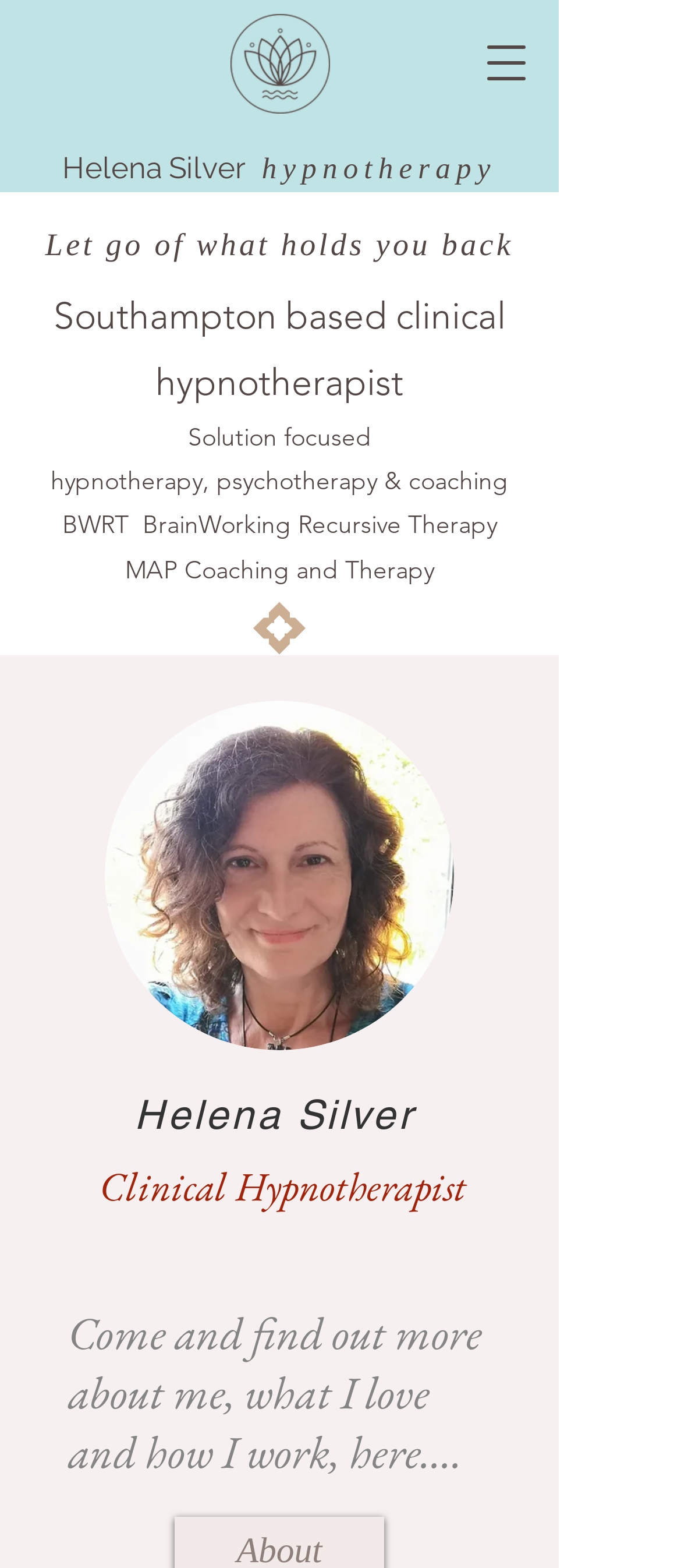What is the location of Helena Silver's practice?
Use the image to answer the question with a single word or phrase.

Southampton